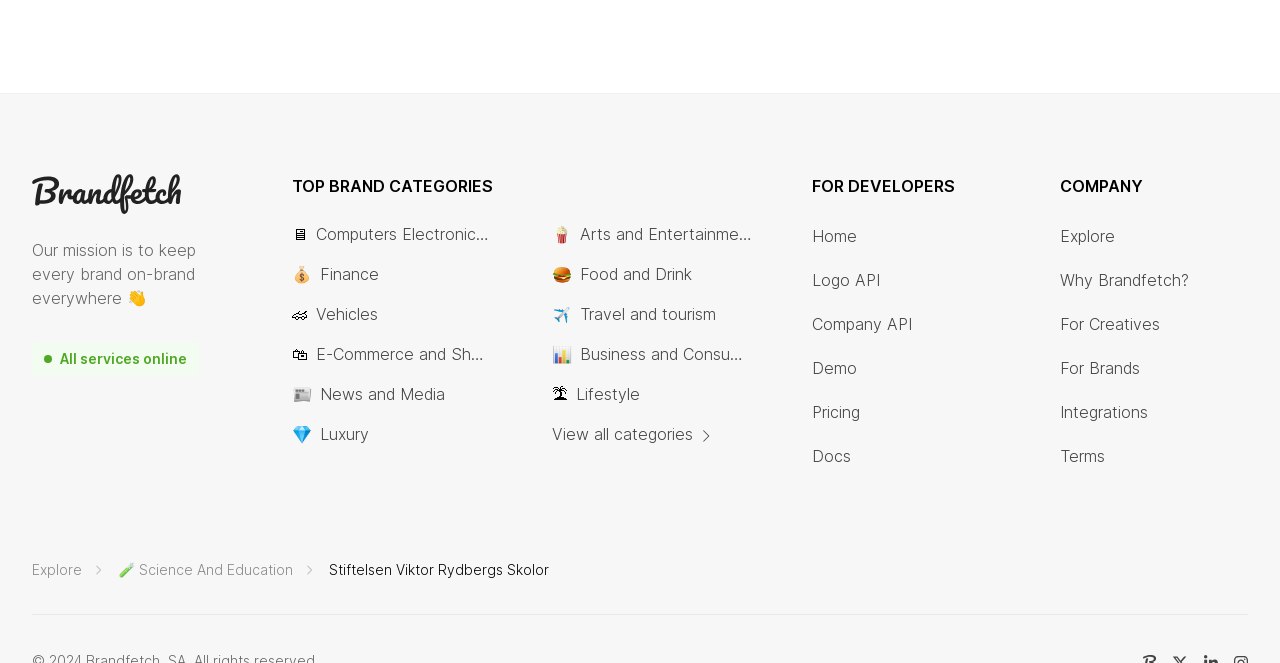Kindly respond to the following question with a single word or a brief phrase: 
What is the name of the company?

Brandfetch